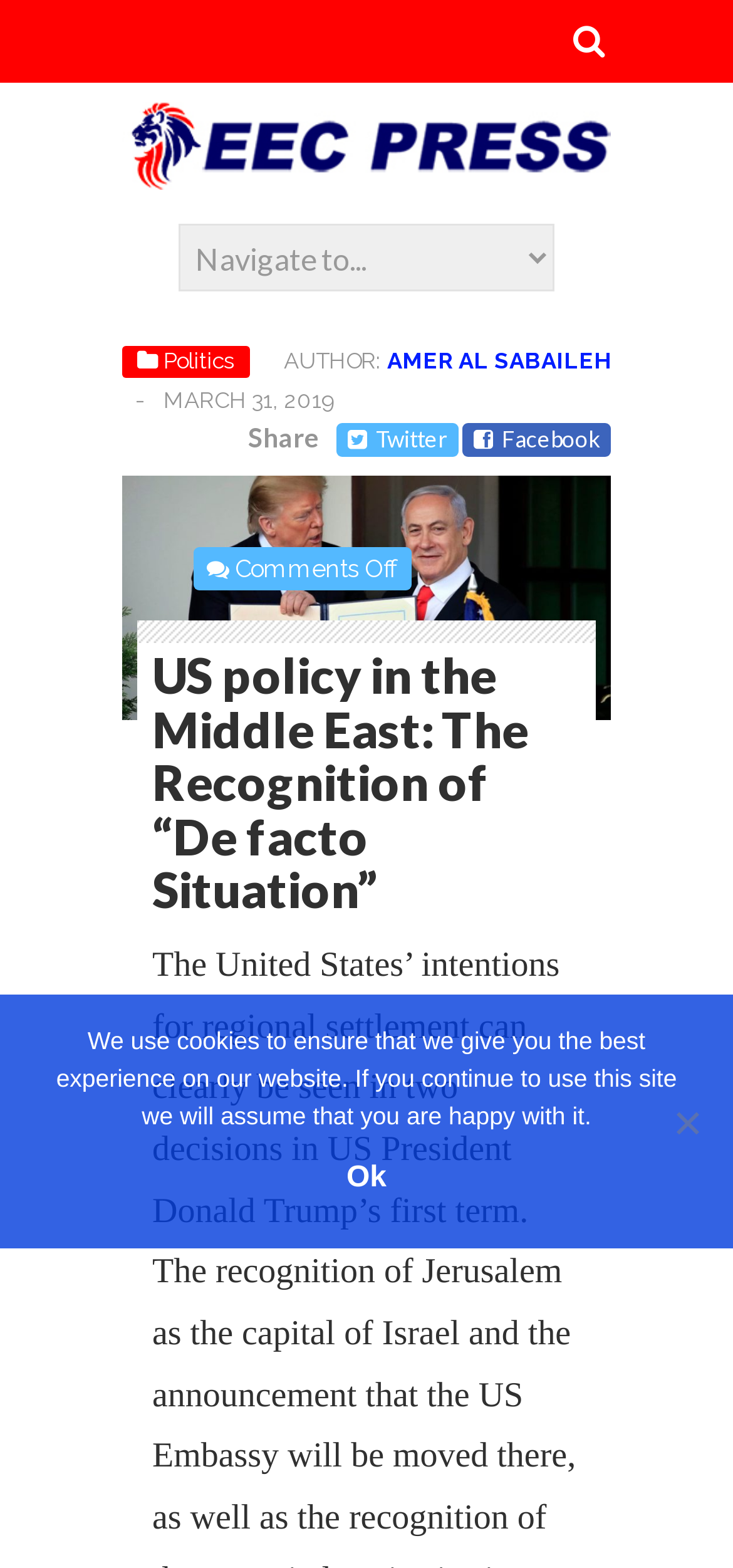Summarize the webpage with a detailed and informative caption.

The webpage appears to be an article page from a news website, EECPRESS. At the top, there is a search bar and a heading with the website's name, accompanied by an image of the website's logo. Below the heading, there is a combobox and a link to the "Politics" section.

The article's title, "US policy in the Middle East: The Recognition of “De facto Situation”", is displayed prominently in the middle of the page. The author's name, AMER AL SABAILEH, is mentioned below the title, along with the date of publication, MARCH 31, 2019.

On the right side of the page, there are social media links to share the article on Twitter and Facebook, as well as a "Comments Off" notice. Below the article title, there is a brief summary or introduction to the article.

At the bottom of the page, there is a cookie notice dialog box that informs users about the website's cookie policy. The dialog box contains a message and two buttons, "Ok" and "No".